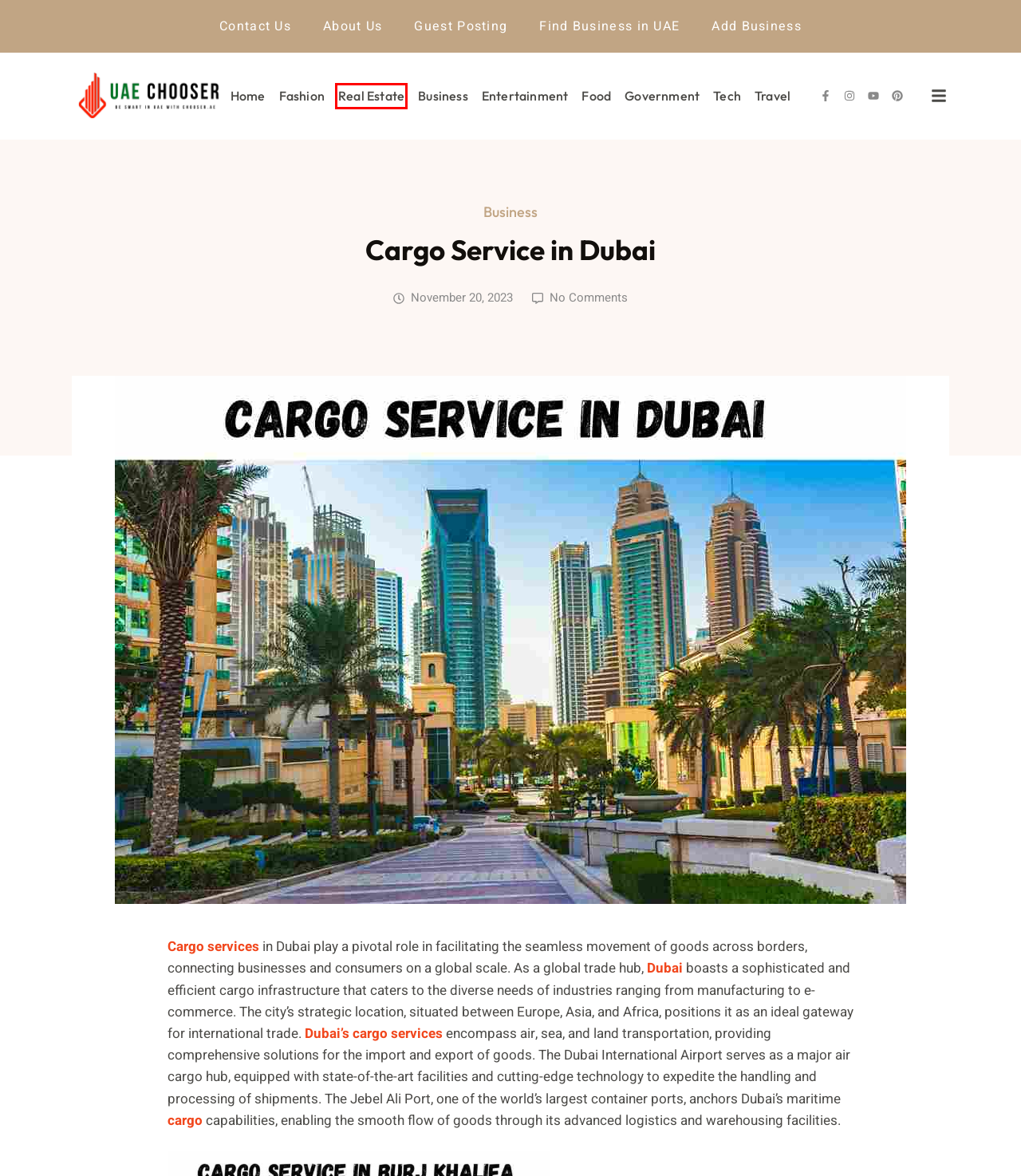Examine the screenshot of the webpage, which includes a red bounding box around an element. Choose the best matching webpage description for the page that will be displayed after clicking the element inside the red bounding box. Here are the candidates:
A. Business & Money - Chooser
B. Tourism & Hospitality - Chooser
C. Pricing Table - Chooser
D. November 20, 2023 - Chooser
E. Government - Chooser
F. Builders & Real Estate - Chooser
G. #1 Local Best Movers and Packers in Dubai, Sharjah, Abu Dhabi
H. Technology & IT - Chooser

F